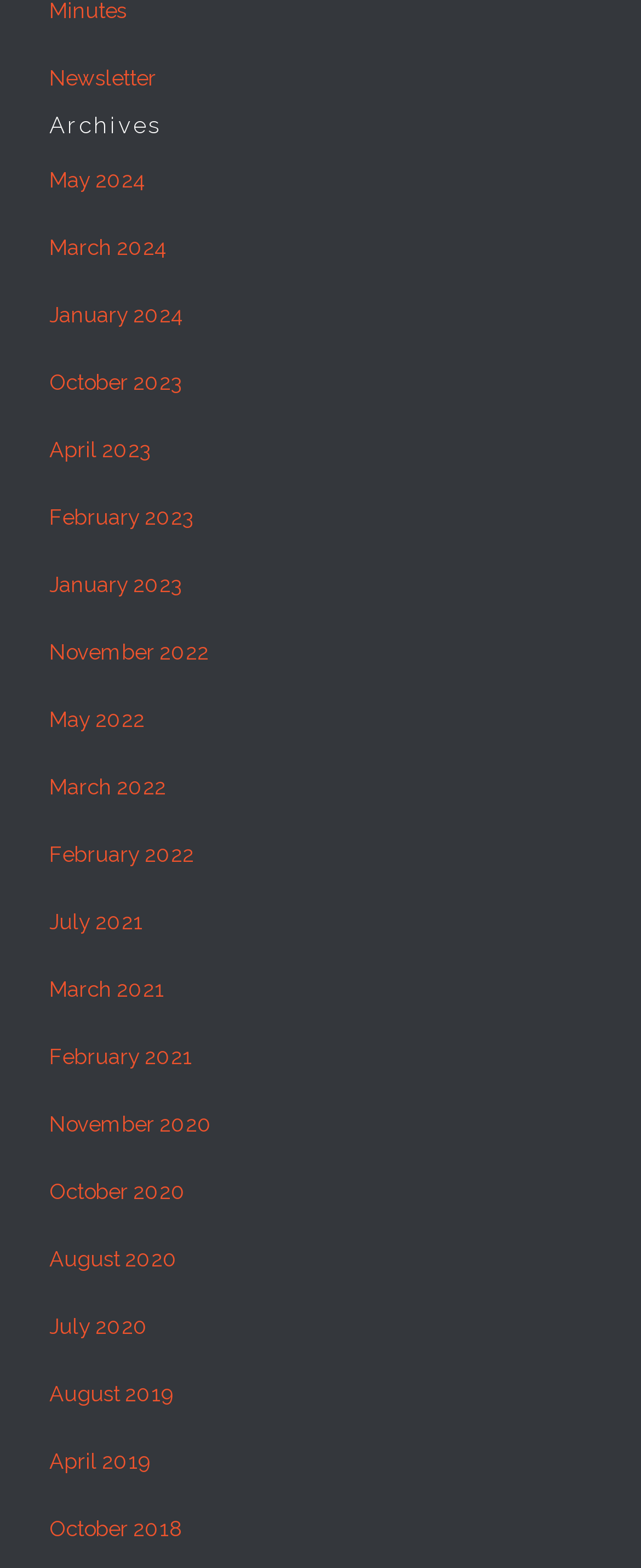Provide a short answer to the following question with just one word or phrase: What is the purpose of the 'Newsletter' link?

Subscription